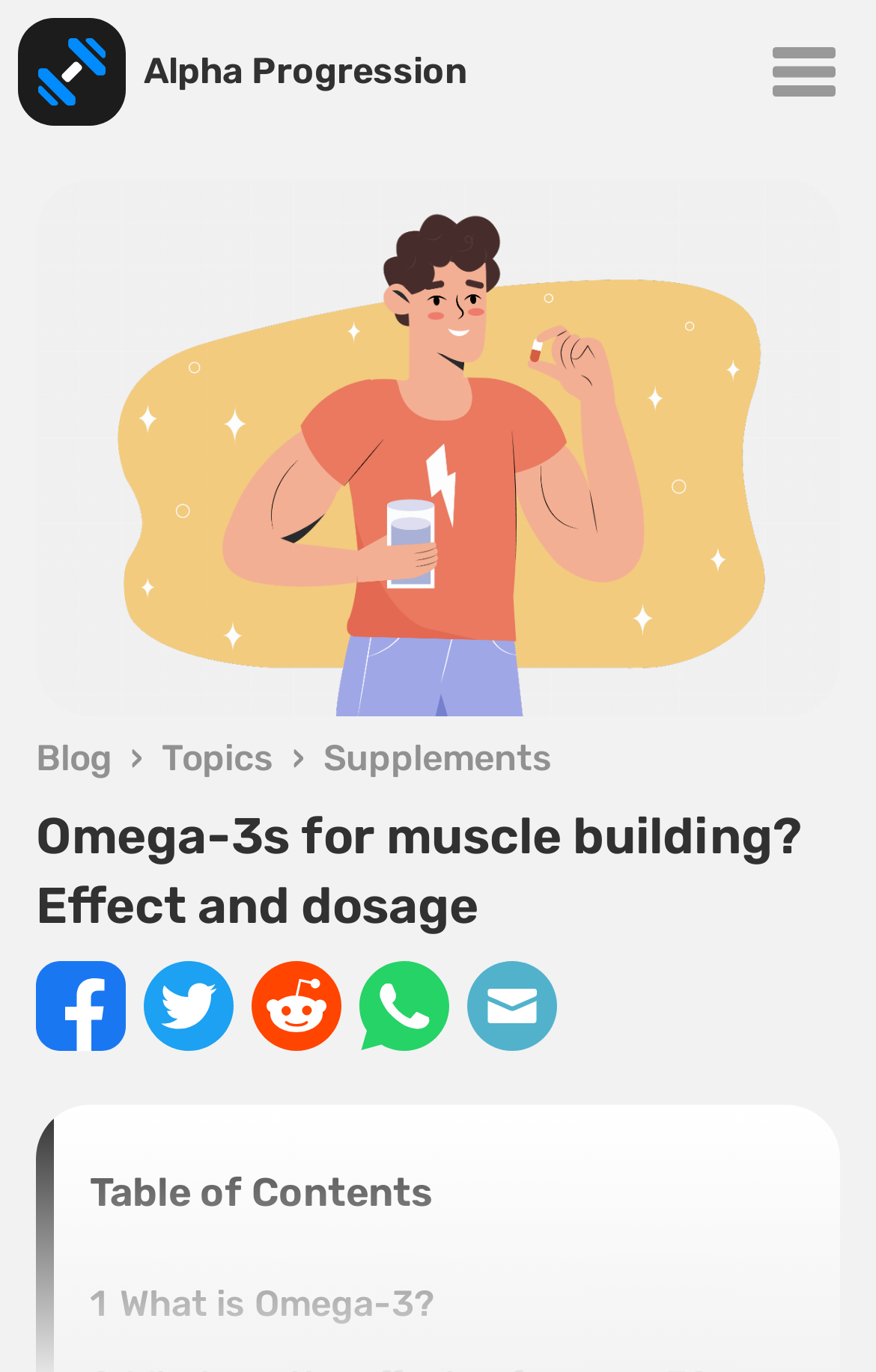How many links are available in the header section? Refer to the image and provide a one-word or short phrase answer.

5